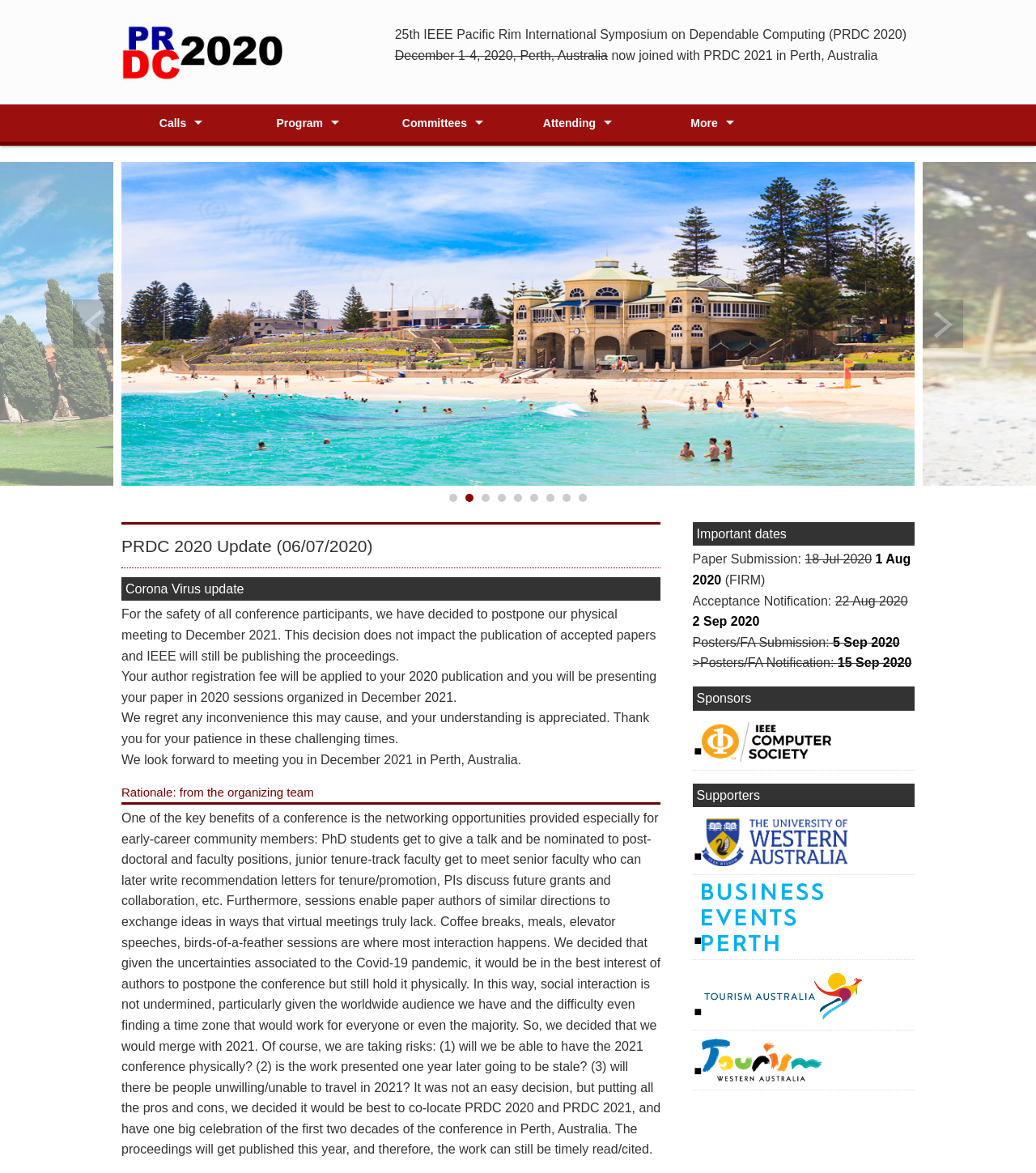Respond to the following query with just one word or a short phrase: 
How many sponsors are listed on the webpage?

1